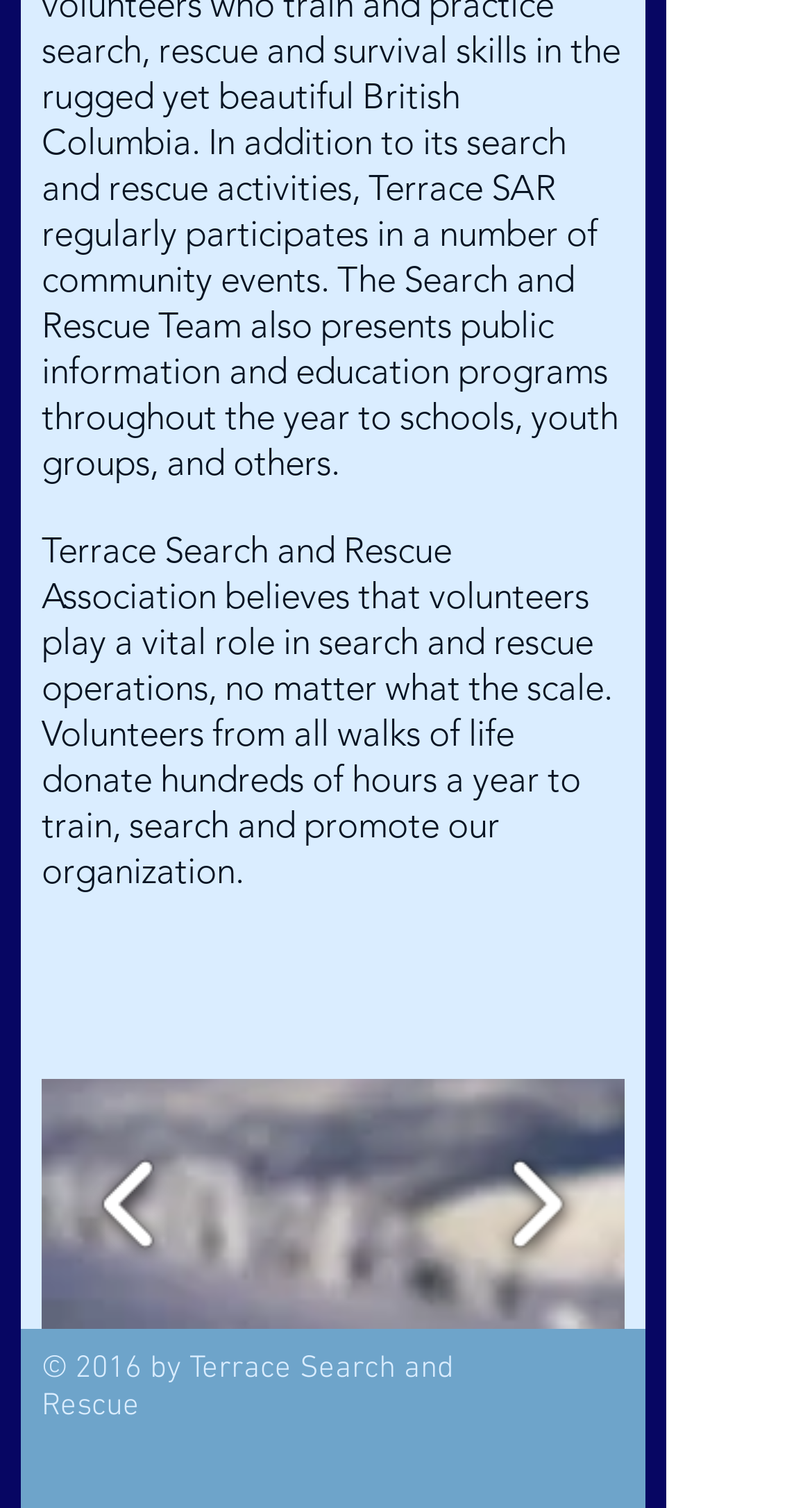Identify the bounding box for the given UI element using the description provided. Coordinates should be in the format (top-left x, top-left y, bottom-right x, bottom-right y) and must be between 0 and 1. Here is the description: parent_node: 1/5 aria-label="play"

[0.637, 0.847, 0.688, 0.867]